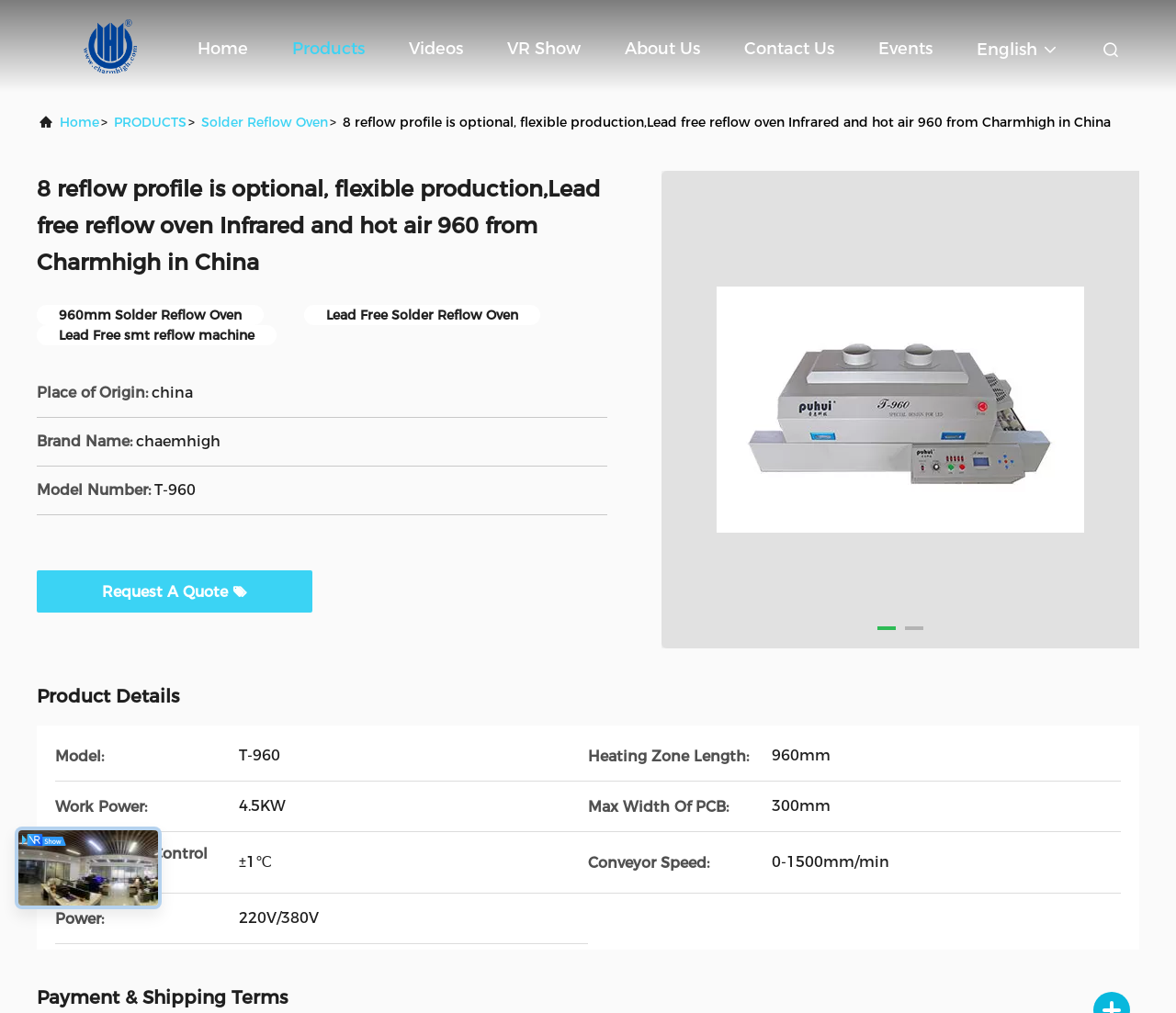Identify the bounding box coordinates of the element that should be clicked to fulfill this task: "Go to the 'About Us' page". The coordinates should be provided as four float numbers between 0 and 1, i.e., [left, top, right, bottom].

[0.531, 0.02, 0.595, 0.075]